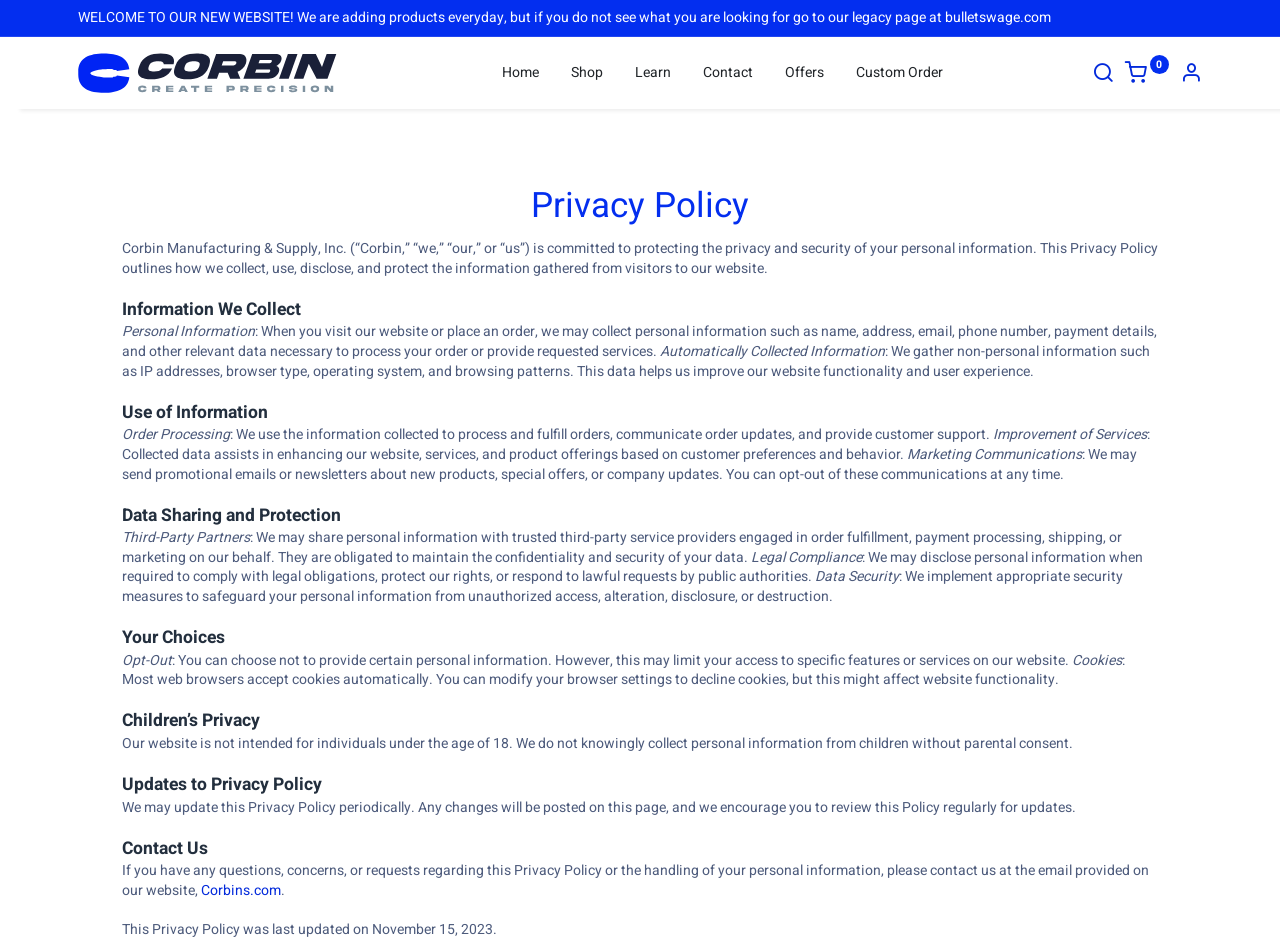When was the Privacy Policy last updated?
Provide a thorough and detailed answer to the question.

The answer can be found at the bottom of the webpage, which states 'This Privacy Policy was last updated on November 15, 2023.'